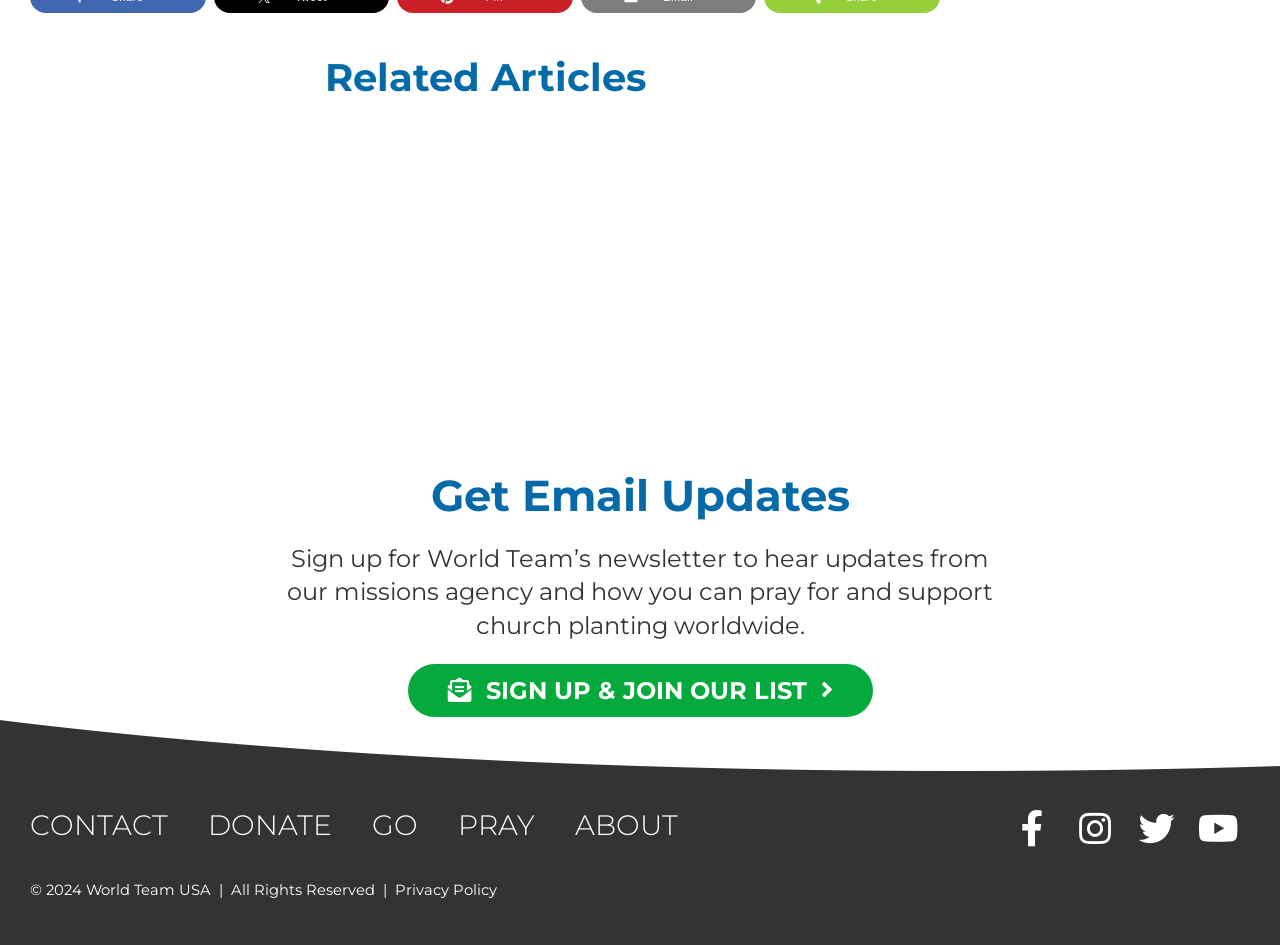Provide the bounding box coordinates of the HTML element described by the text: "Connect on Youtube". The coordinates should be in the format [left, top, right, bottom] with values between 0 and 1.

[0.929, 0.846, 0.976, 0.909]